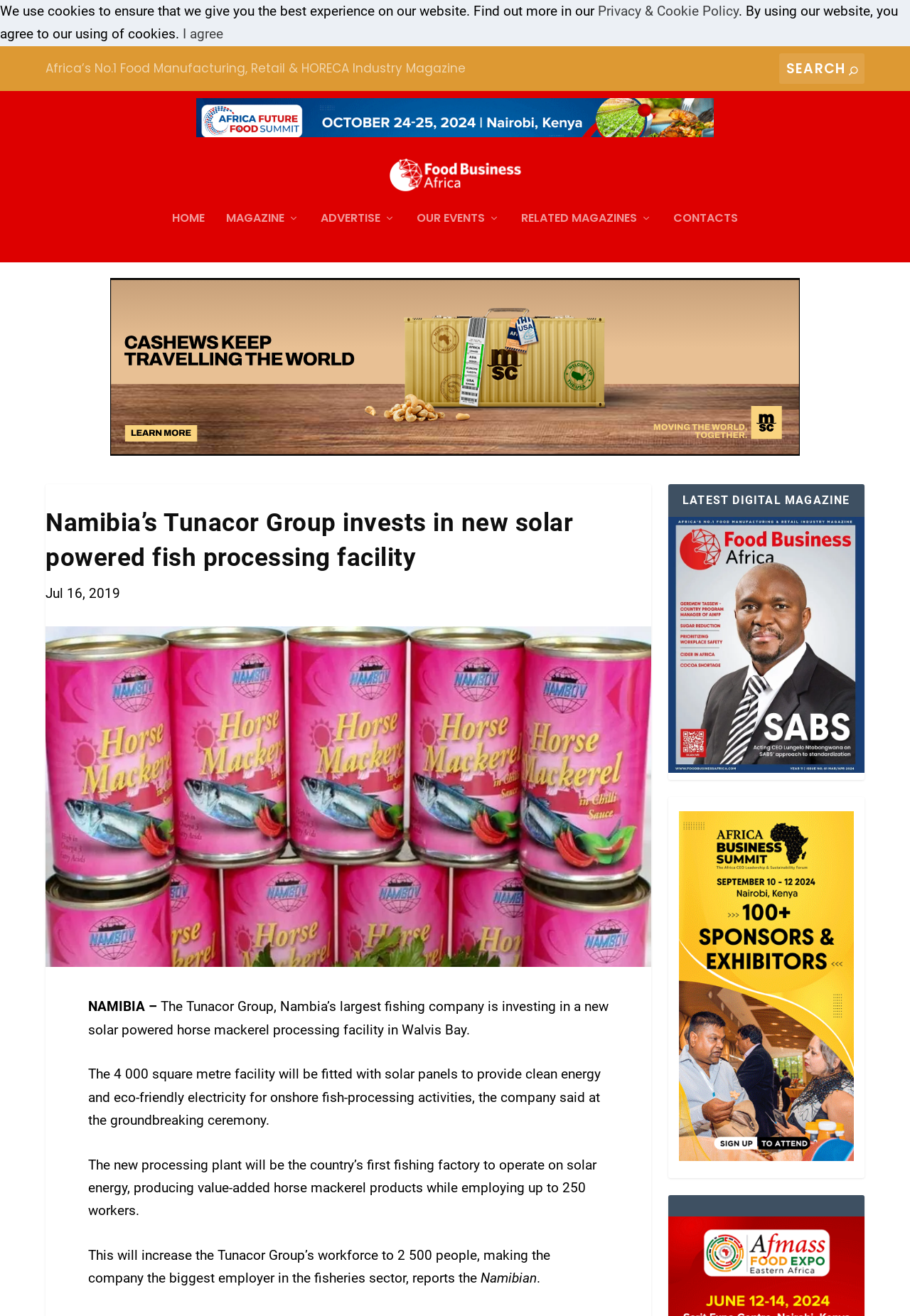Find and indicate the bounding box coordinates of the region you should select to follow the given instruction: "View advertisement".

[0.216, 0.074, 0.784, 0.111]